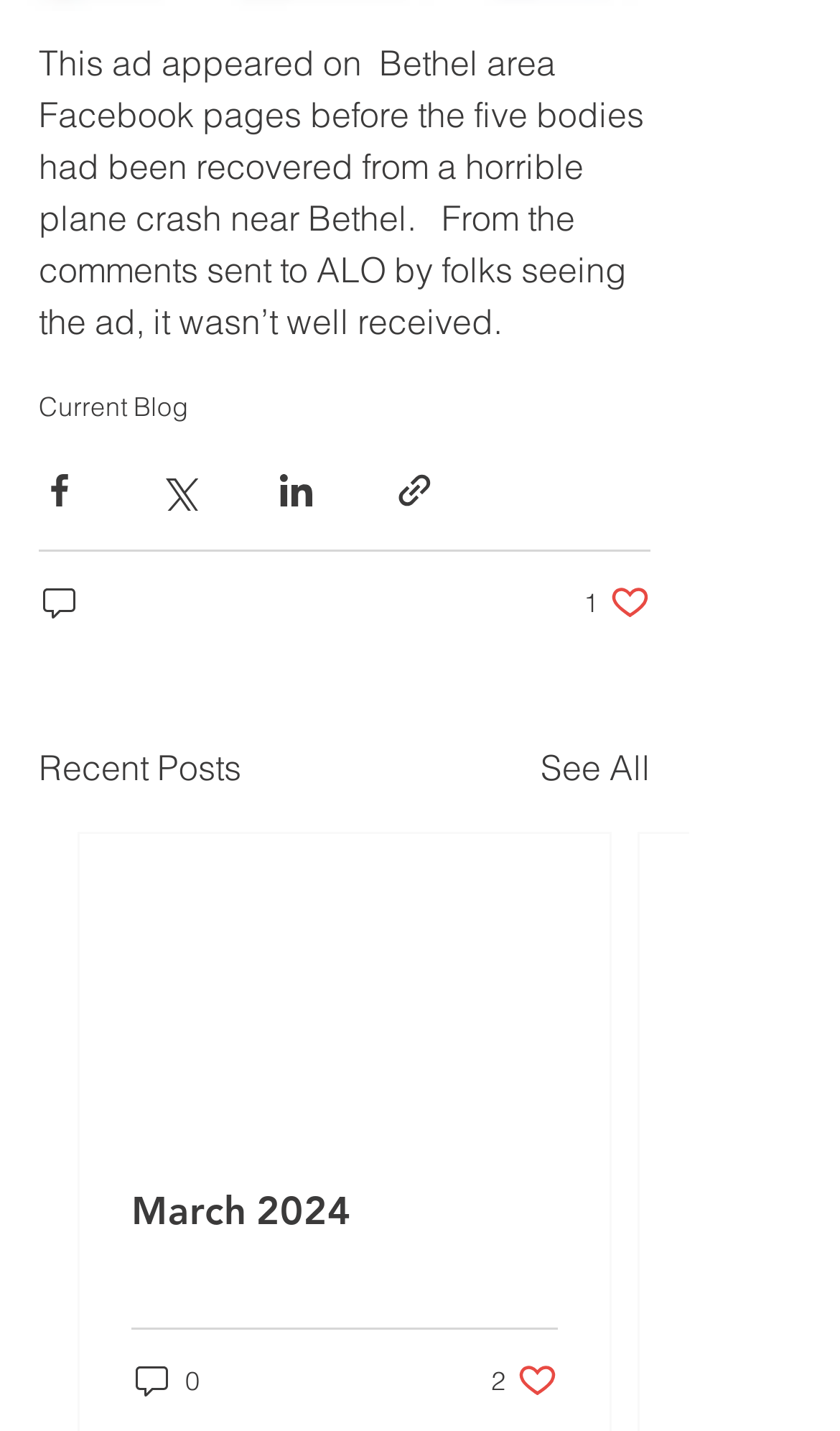What is the section title above the 'See All' link?
From the screenshot, provide a brief answer in one word or phrase.

Recent Posts